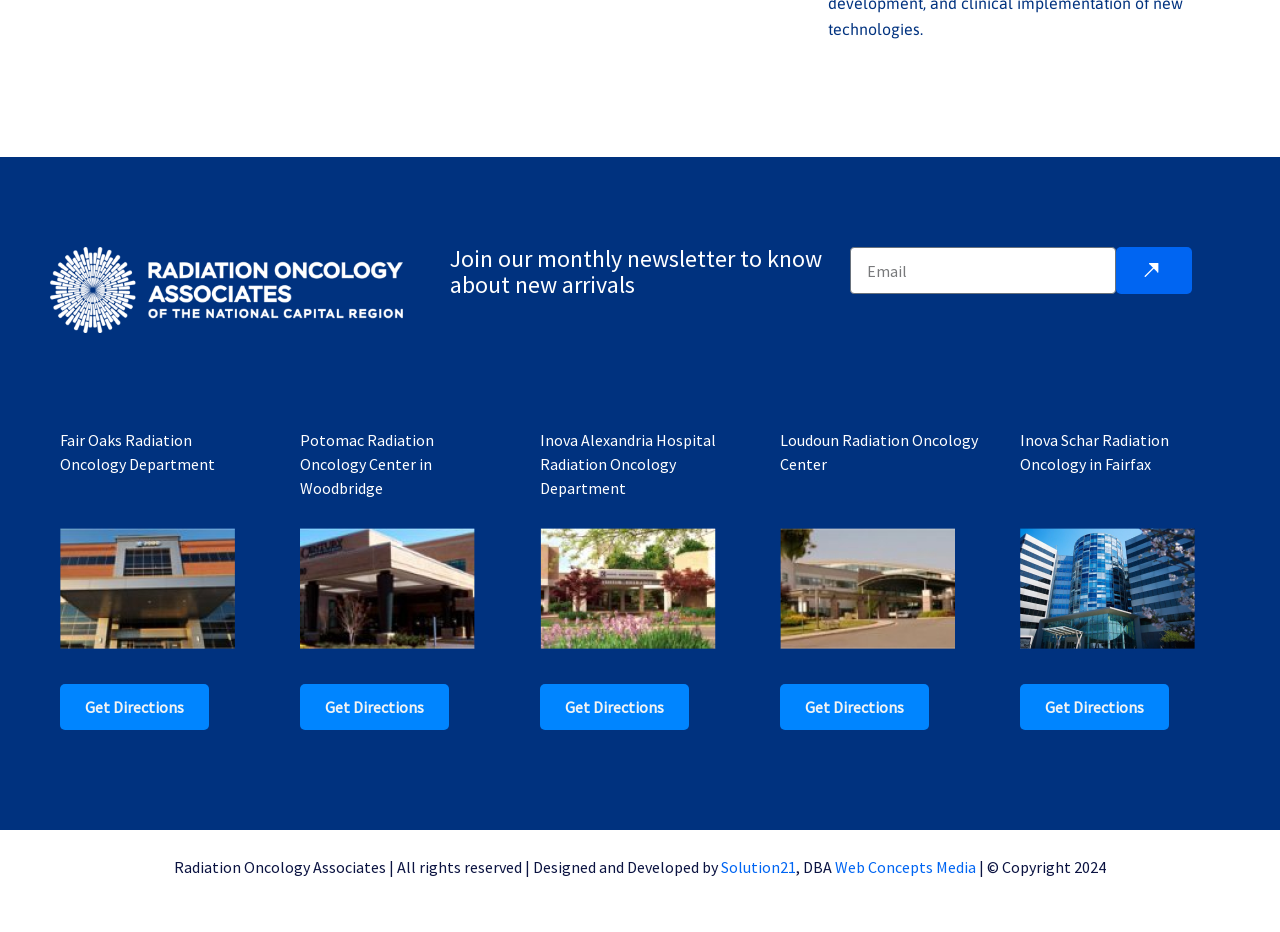Please determine the bounding box coordinates of the element to click on in order to accomplish the following task: "Get directions to Fair Oaks Radiation Oncology Department". Ensure the coordinates are four float numbers ranging from 0 to 1, i.e., [left, top, right, bottom].

[0.047, 0.734, 0.163, 0.783]